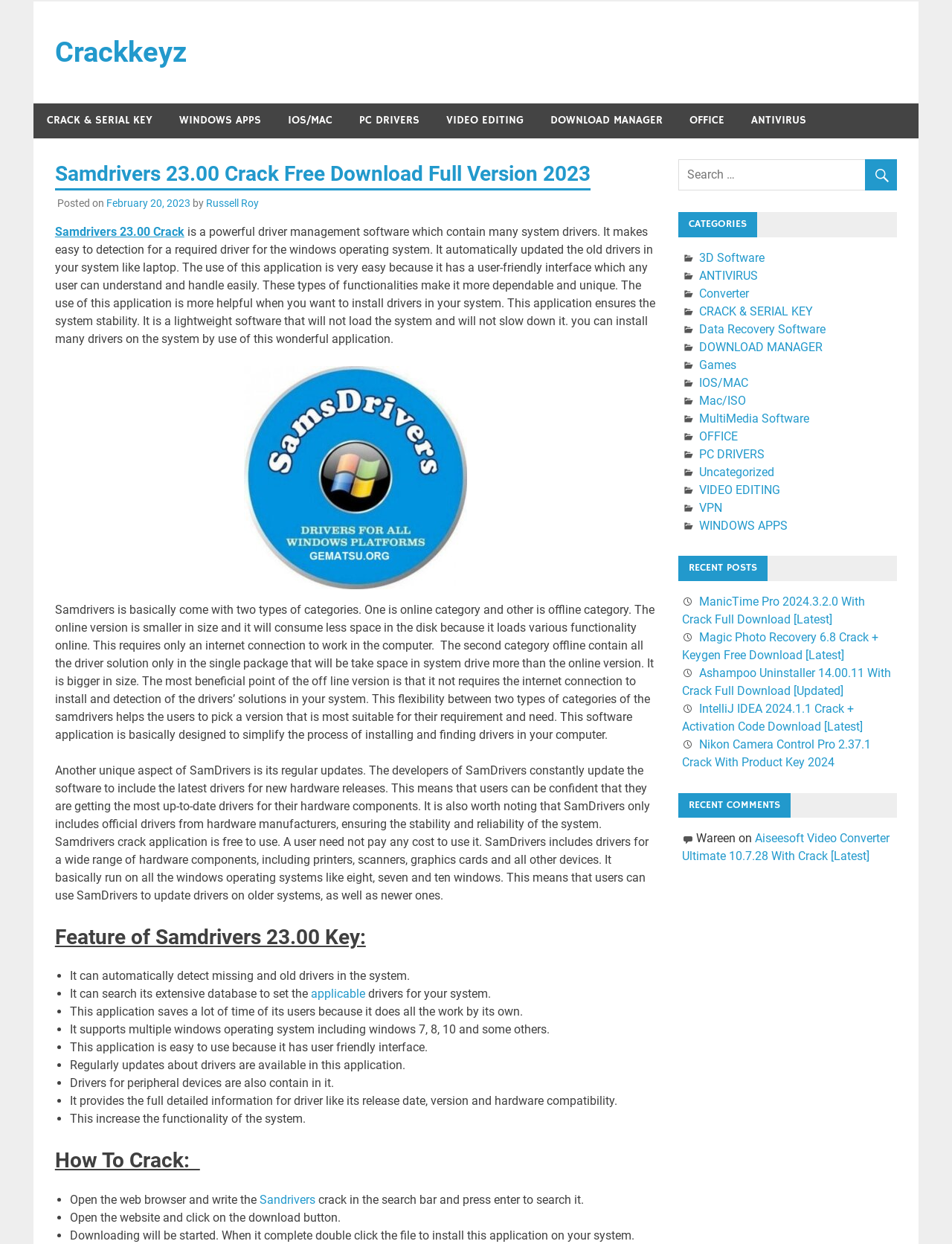Find the bounding box coordinates for the area that must be clicked to perform this action: "Learn more about Tailor-Made".

None